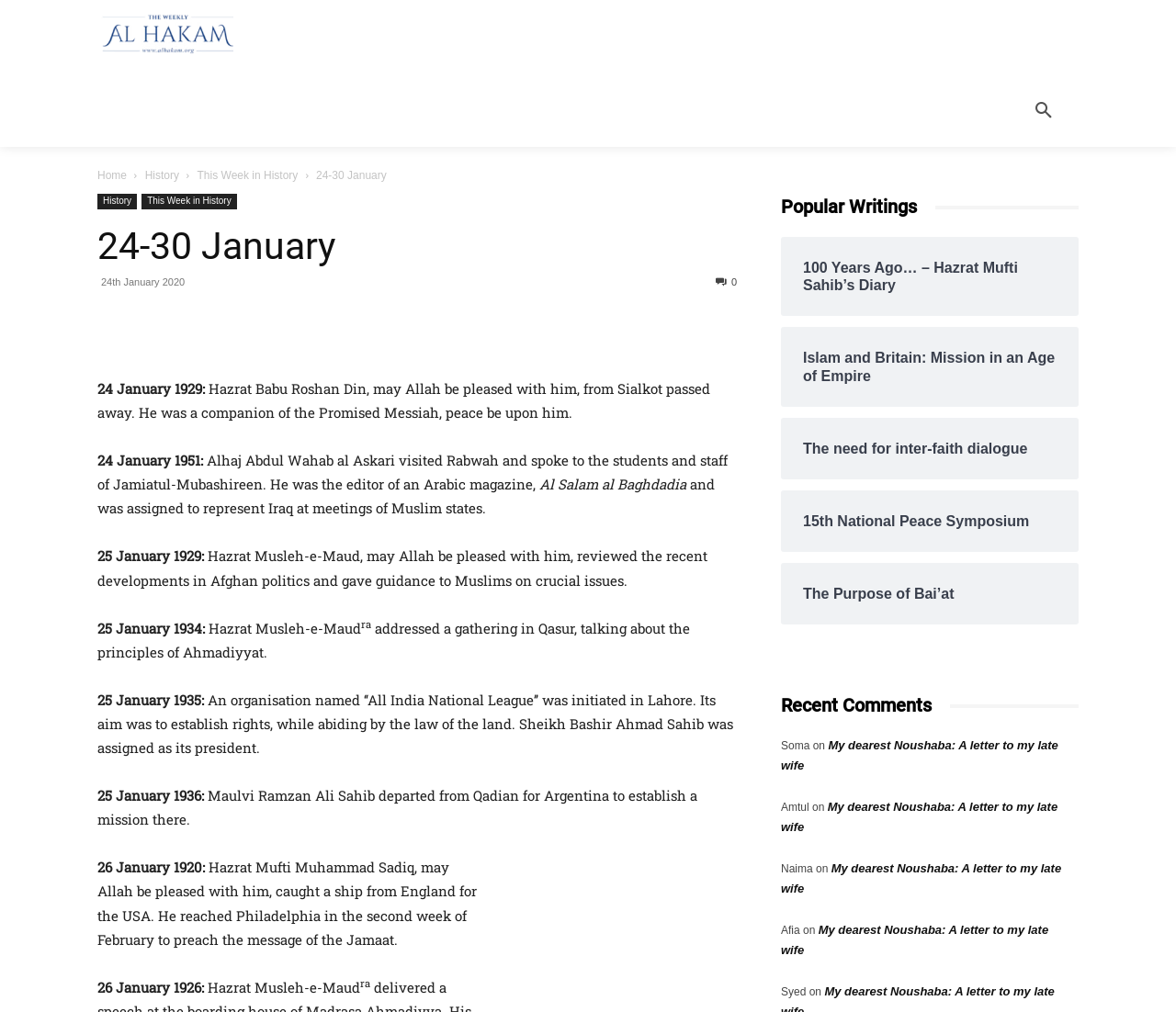Provide a brief response to the question using a single word or phrase: 
How many links are there in the top navigation bar?

7